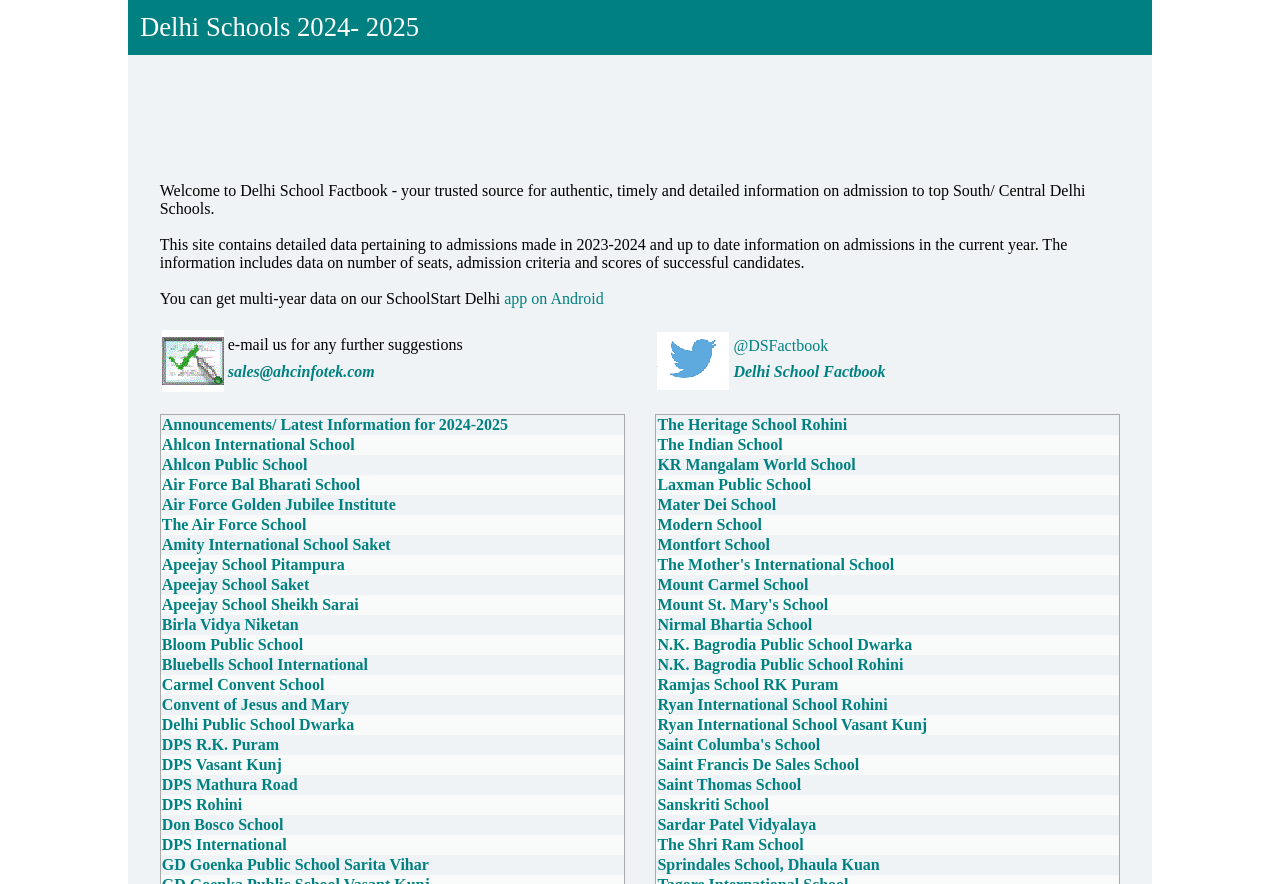Please mark the clickable region by giving the bounding box coordinates needed to complete this instruction: "Follow Delhi School Factbook on social media".

[0.572, 0.374, 0.874, 0.407]